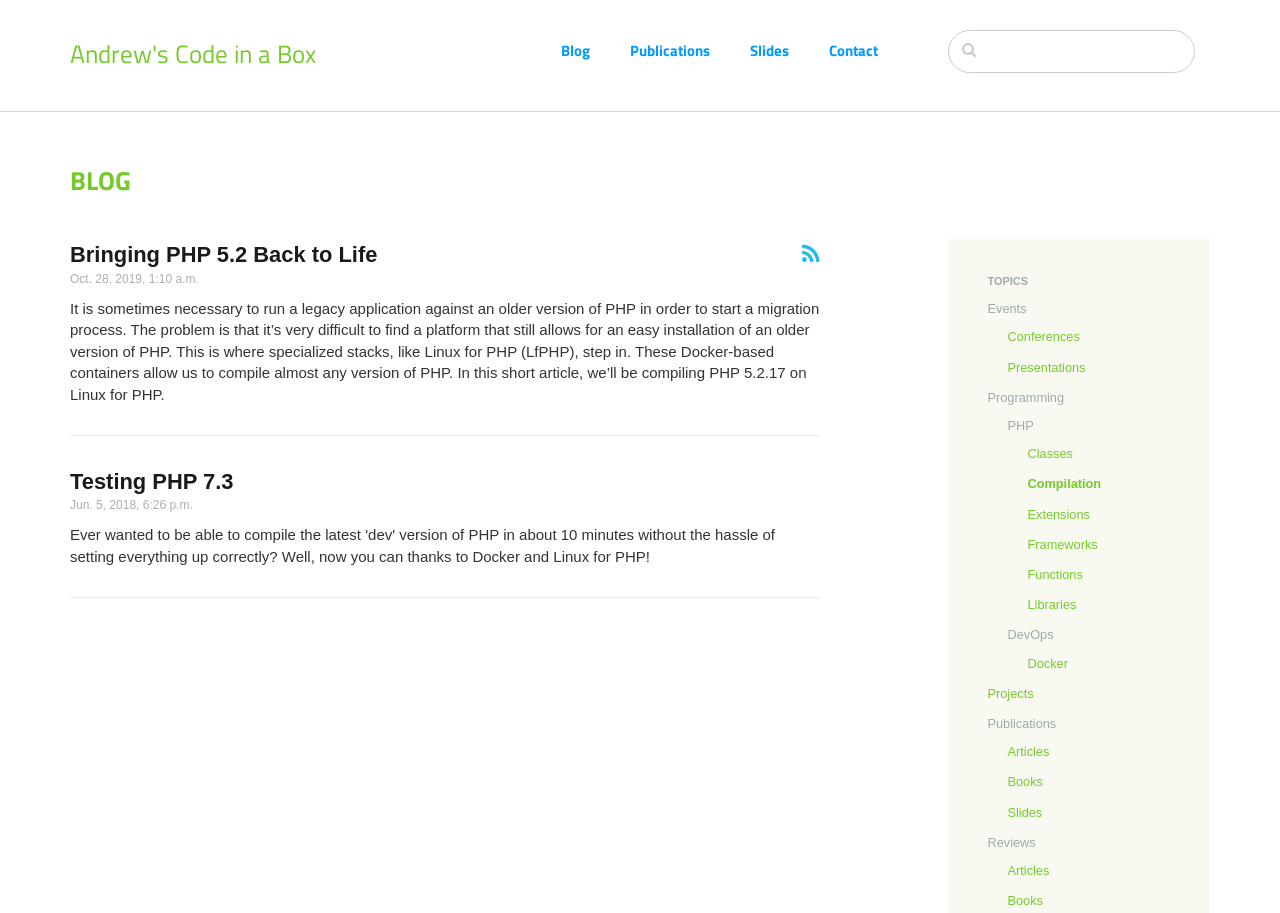What is the date of the second blog article?
Based on the image content, provide your answer in one word or a short phrase.

Jun. 5, 2018